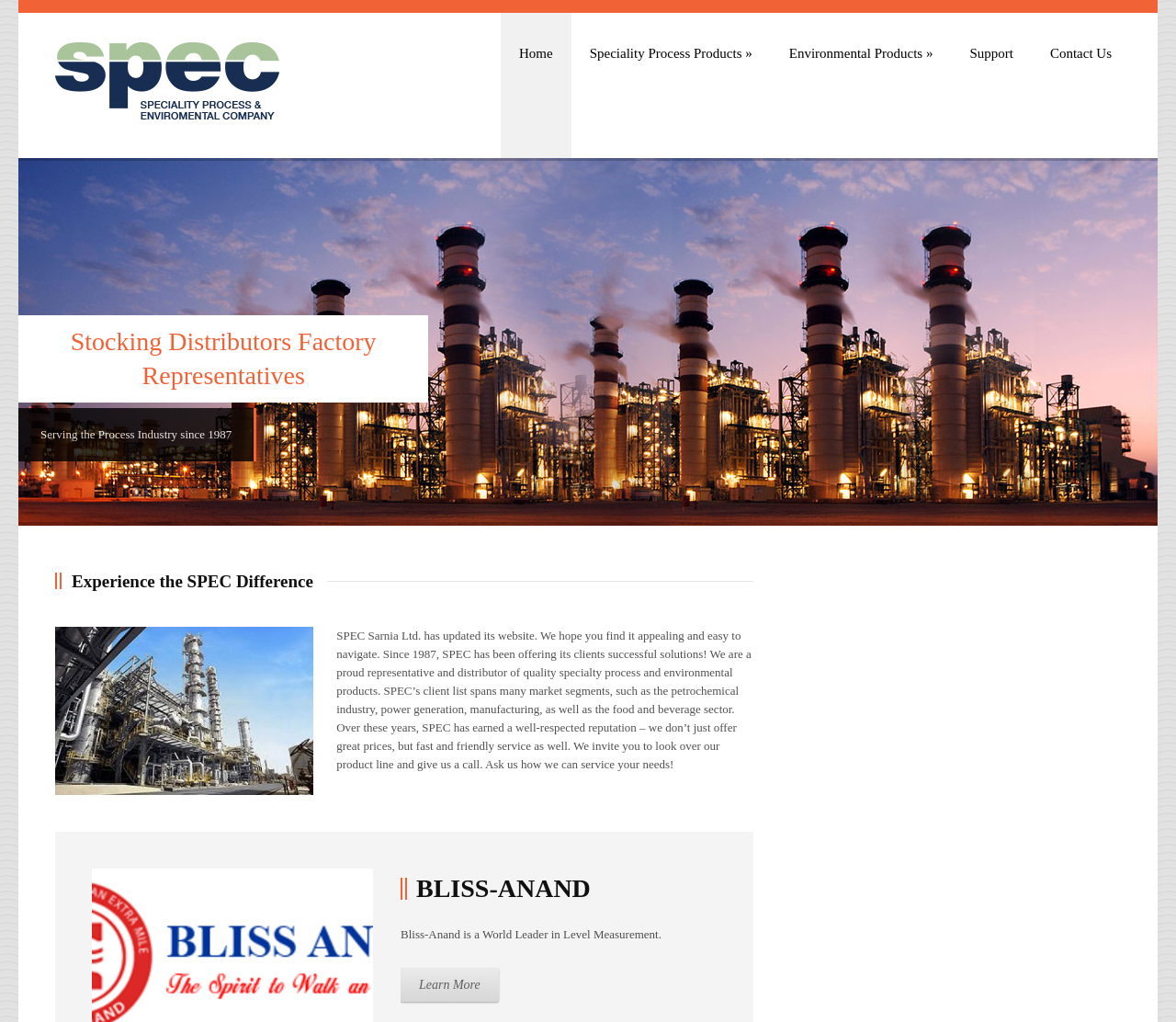What is the company's industry?
Carefully analyze the image and provide a detailed answer to the question.

Based on the webpage content, specifically the sentence 'SPEC Sarnia Ltd. has updated its website. We hope you find it appealing and easy to navigate. Since 1987, SPEC has been offering its clients successful solutions! We are a proud representative and distributor of quality specialty process and environmental products.' which mentions 'process industry', I can infer that the company's industry is related to process industry.